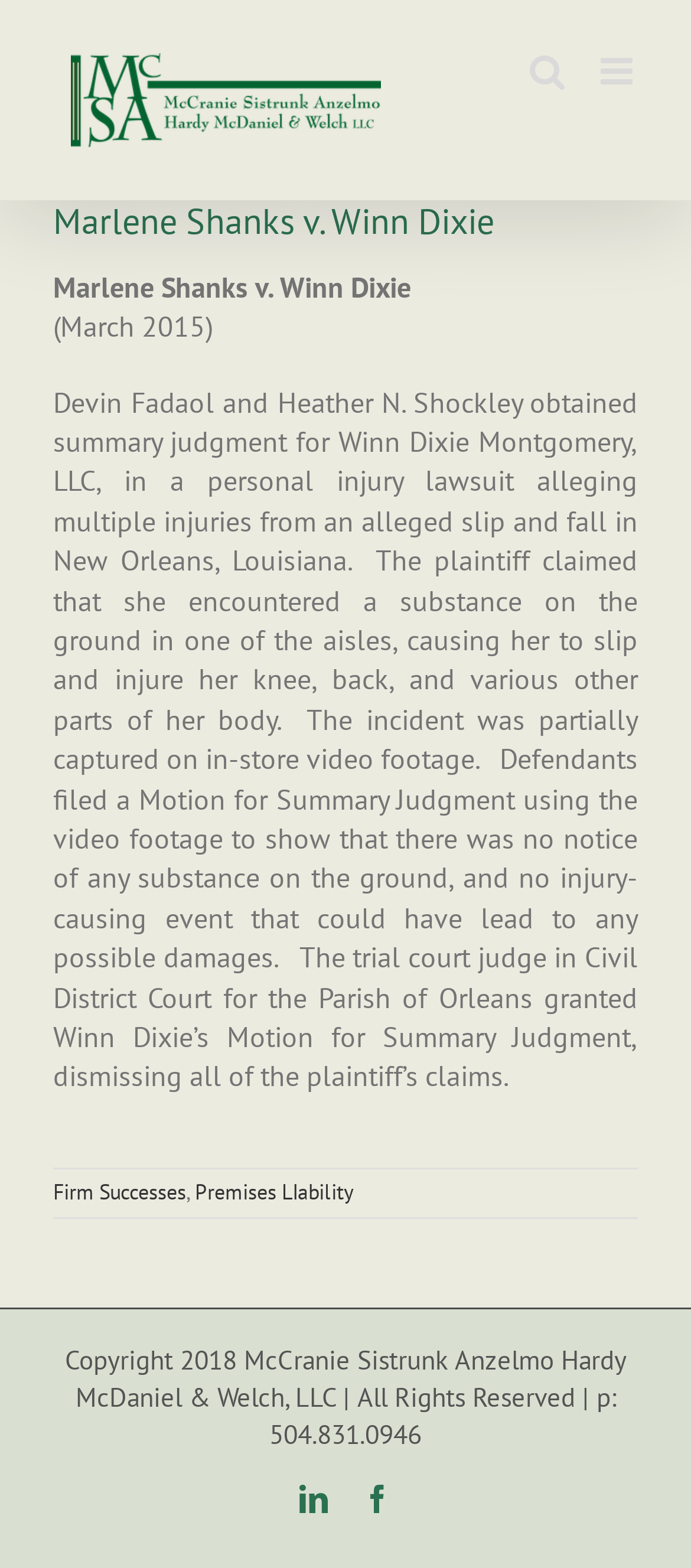Please answer the following question using a single word or phrase: 
What is the phone number mentioned in the footer section of the webpage?

504.831.0946